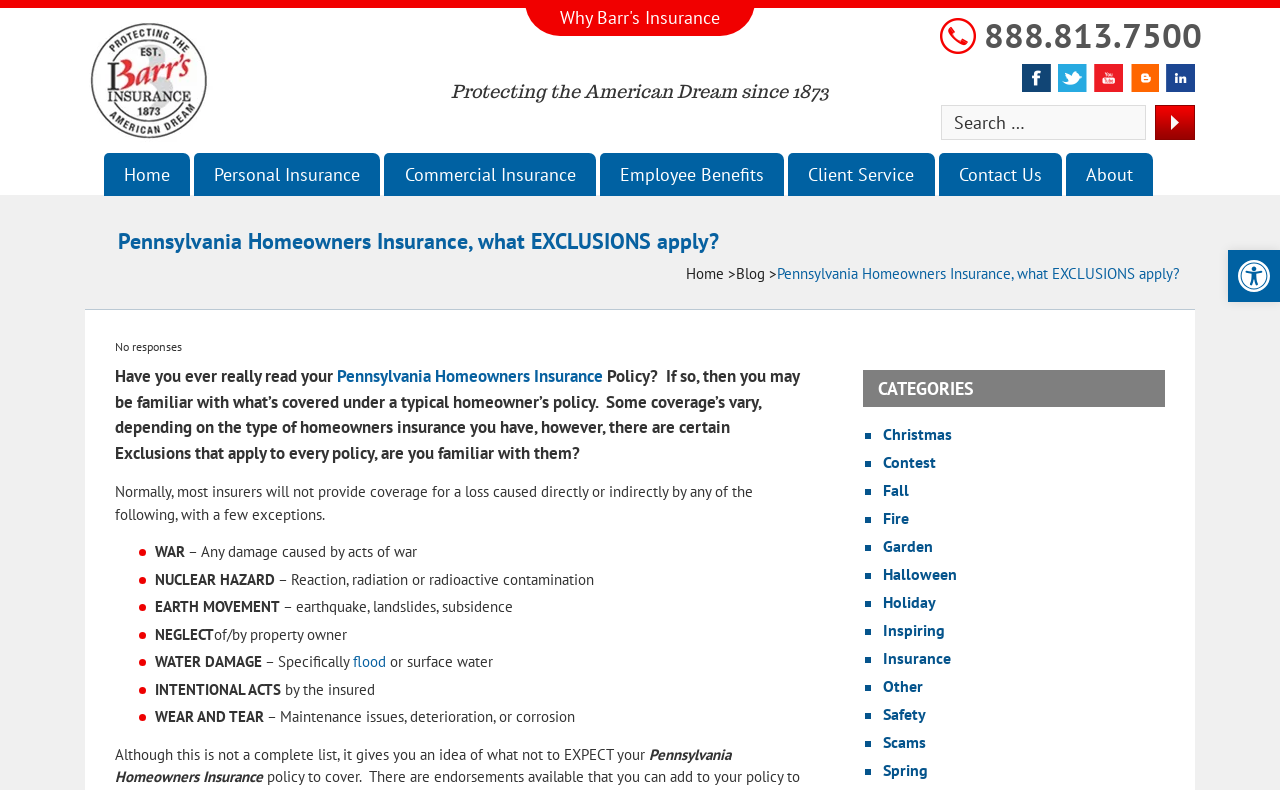What is the phone number to contact?
Look at the screenshot and respond with a single word or phrase.

888.813.7500